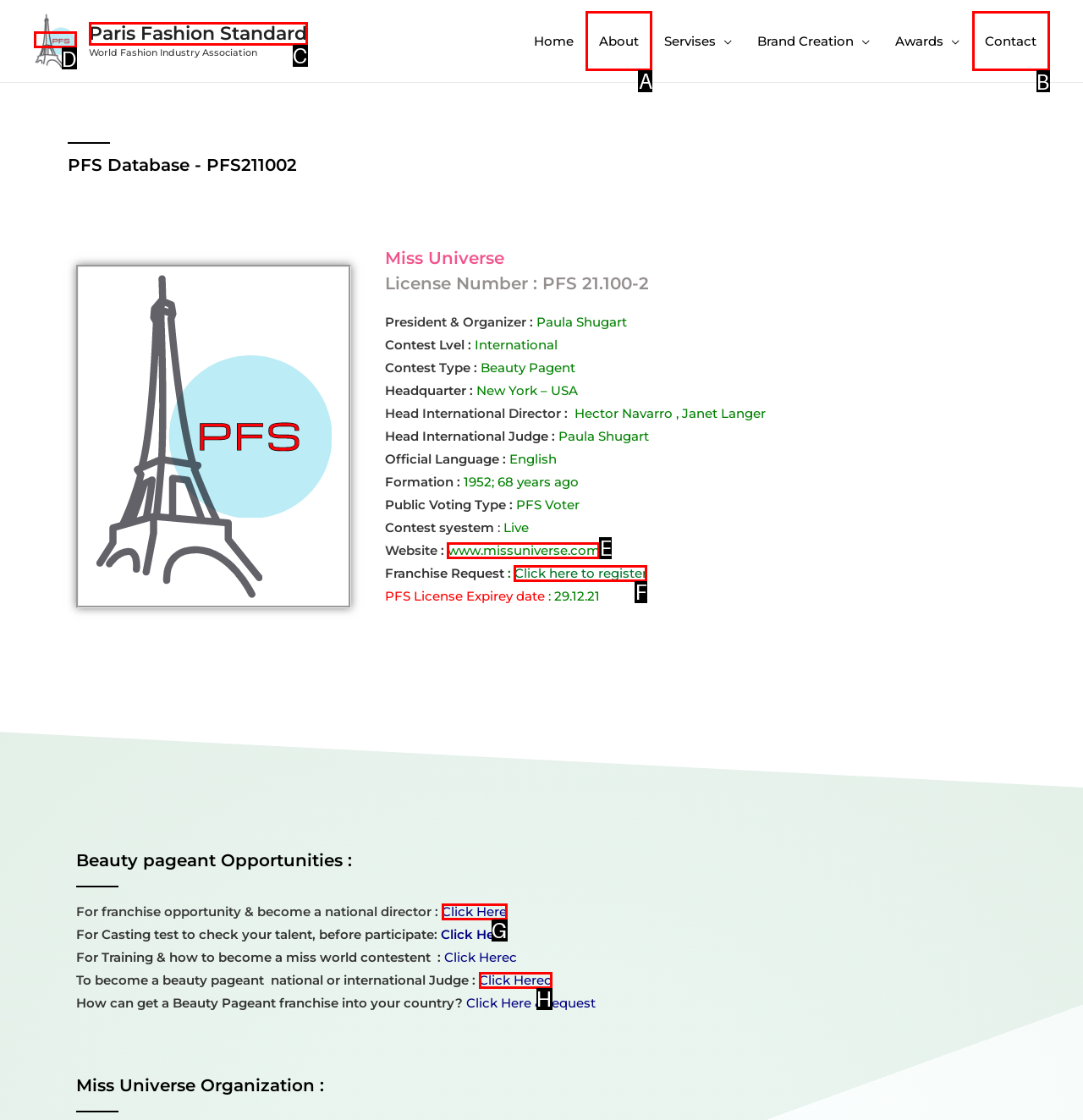To execute the task: Click on About, which one of the highlighted HTML elements should be clicked? Answer with the option's letter from the choices provided.

A